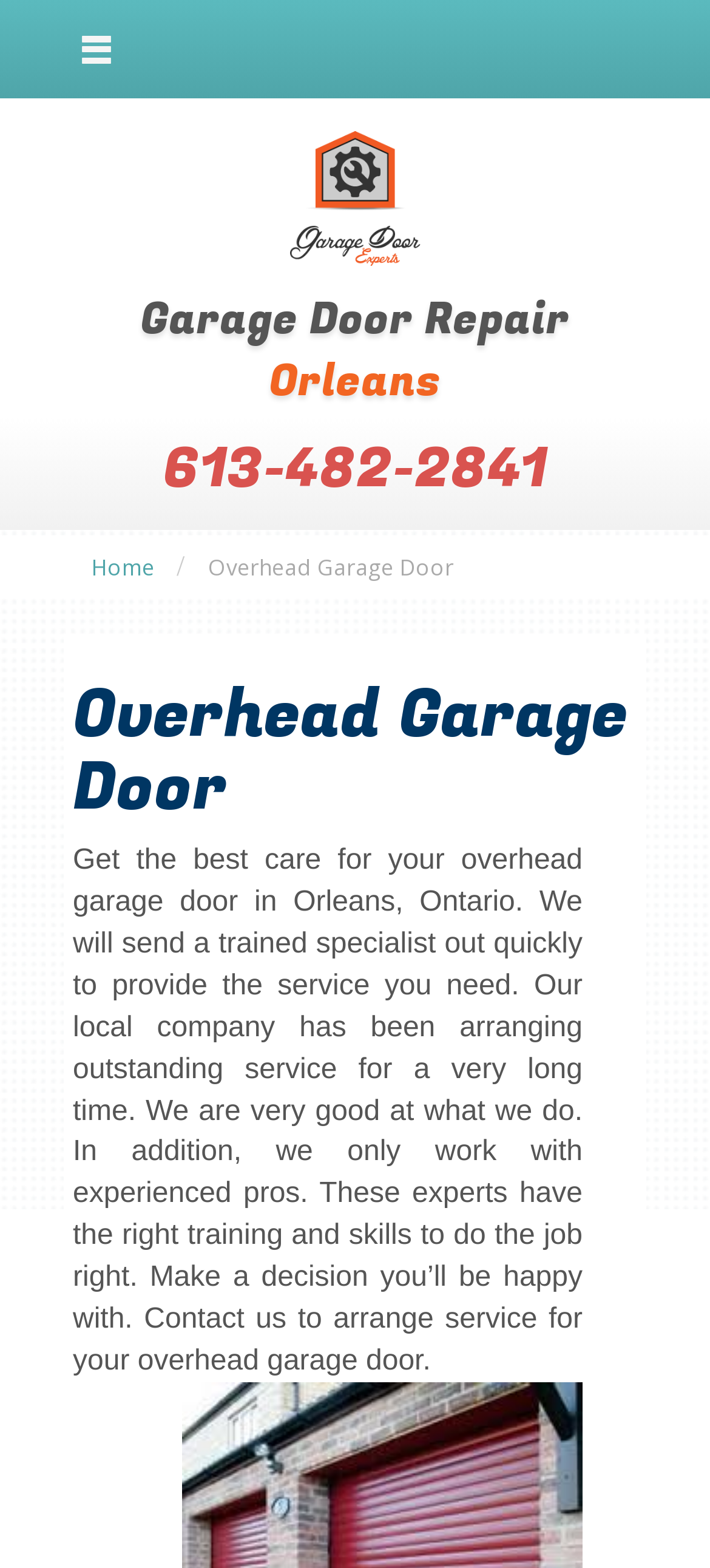Given the element description 613-482-2841, specify the bounding box coordinates of the corresponding UI element in the format (top-left x, top-left y, bottom-right x, bottom-right y). All values must be between 0 and 1.

[0.229, 0.274, 0.771, 0.325]